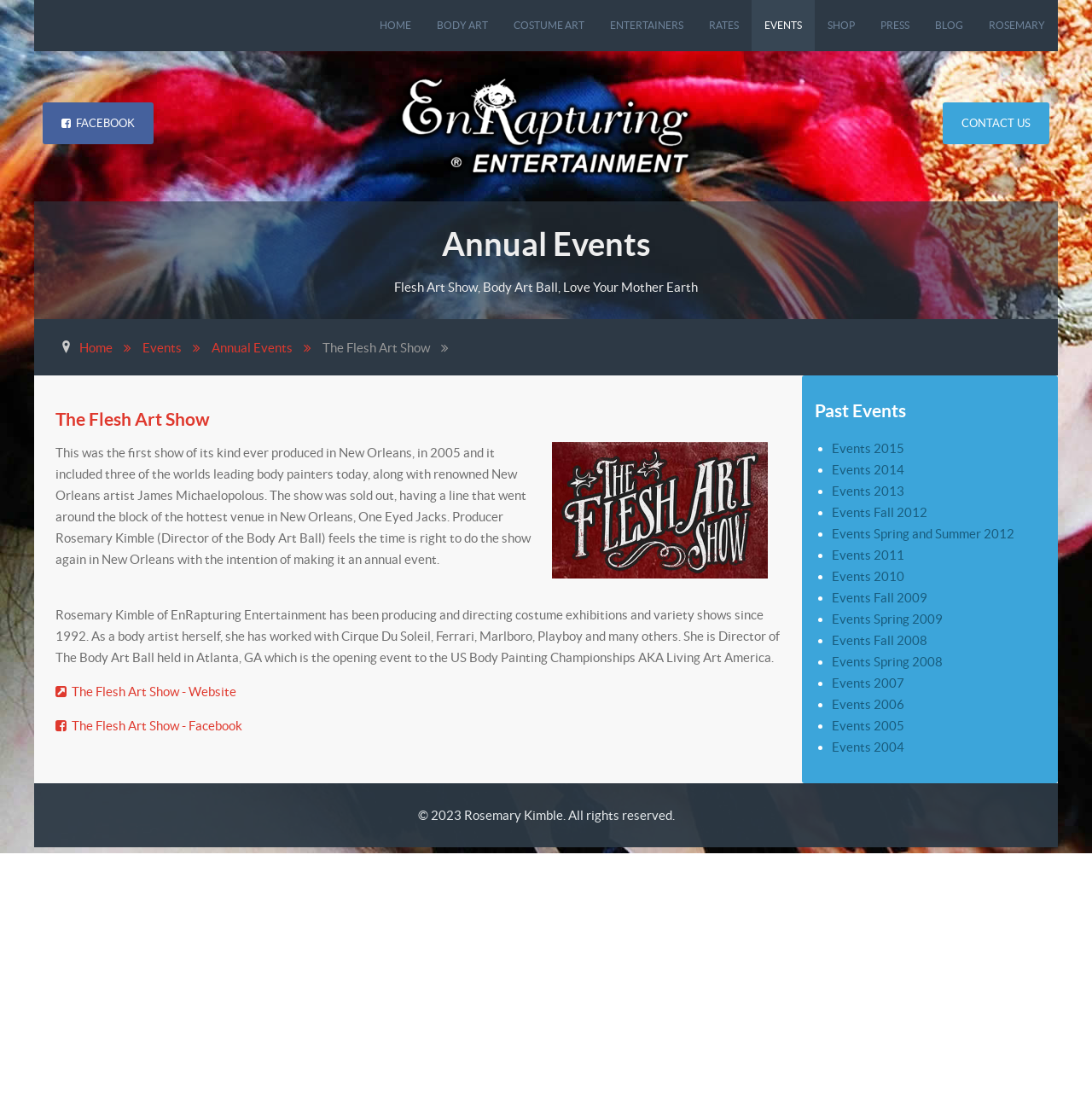Summarize the webpage comprehensively, mentioning all visible components.

The webpage is about "The Flesh Art Show - Enrapturing Entertainment", which appears to be an event or show related to body art and entertainment. 

At the top of the page, there is a navigation menu with 11 links, including "HOME", "BODY ART", "COSTUME ART", "ENTERTAINERS", "RATES", "EVENTS", "SHOP", "PRESS", "BLOG", and "ROSEMARY". 

Below the navigation menu, there is a large heading "Annual Events" followed by a brief description of the Flesh Art Show, which was first produced in New Orleans in 2005. 

To the left of the description, there is an image related to the Flesh Art Show. Below the description, there is a section about Rosemary Kimble, the producer and director of the show, who has been producing and directing costume exhibitions and variety shows since 1992. 

There are also links to the show's website and Facebook page. 

Further down the page, there is a section titled "Past Events" with a list of links to events from 2004 to 2015. Each event is marked with a bullet point. 

At the bottom of the page, there is a copyright notice stating "© 2023 Rosemary Kimble. All rights reserved."